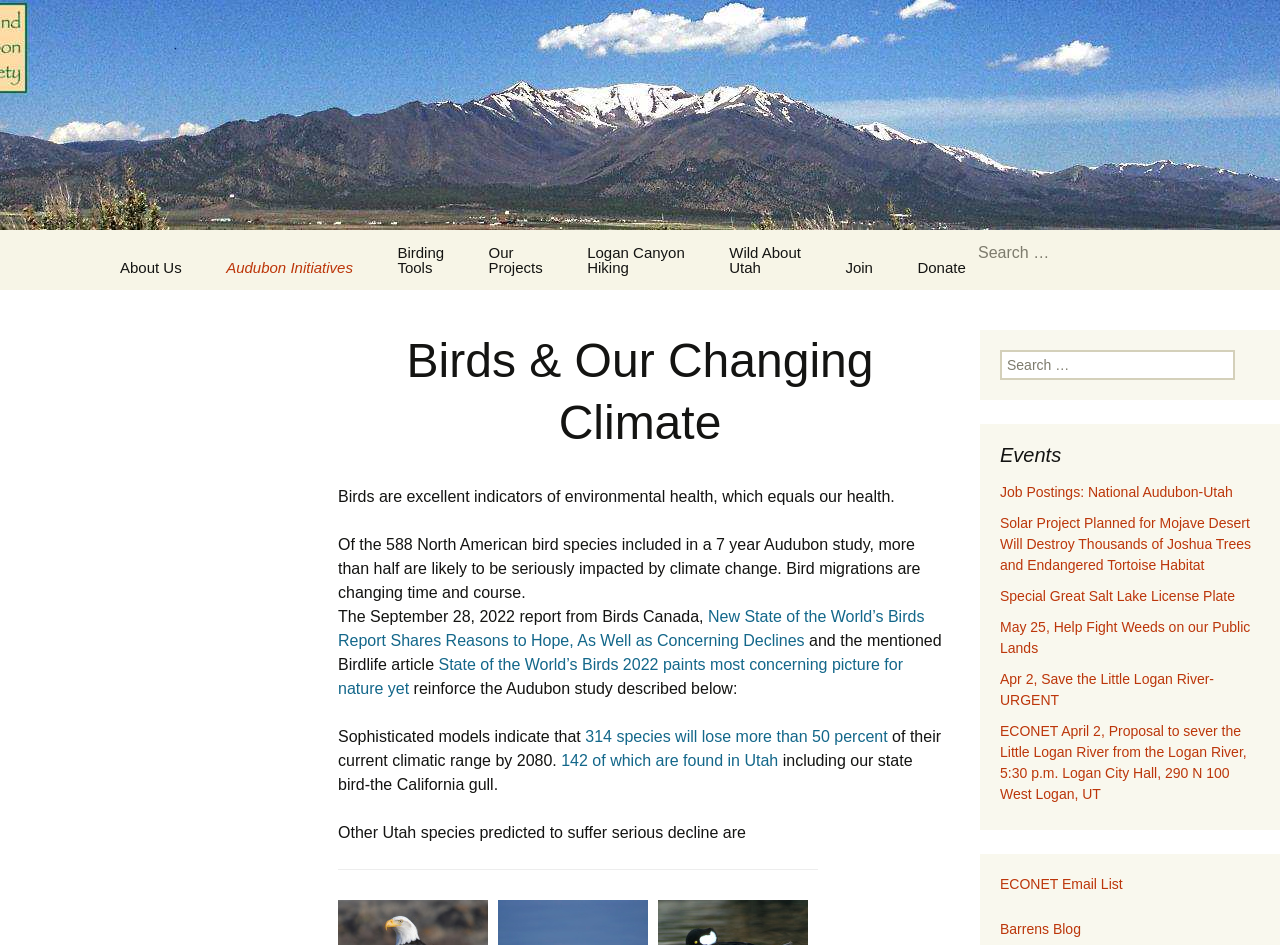Could you locate the bounding box coordinates for the section that should be clicked to accomplish this task: "Read about Birds and Our Changing Climate".

[0.161, 0.354, 0.317, 0.418]